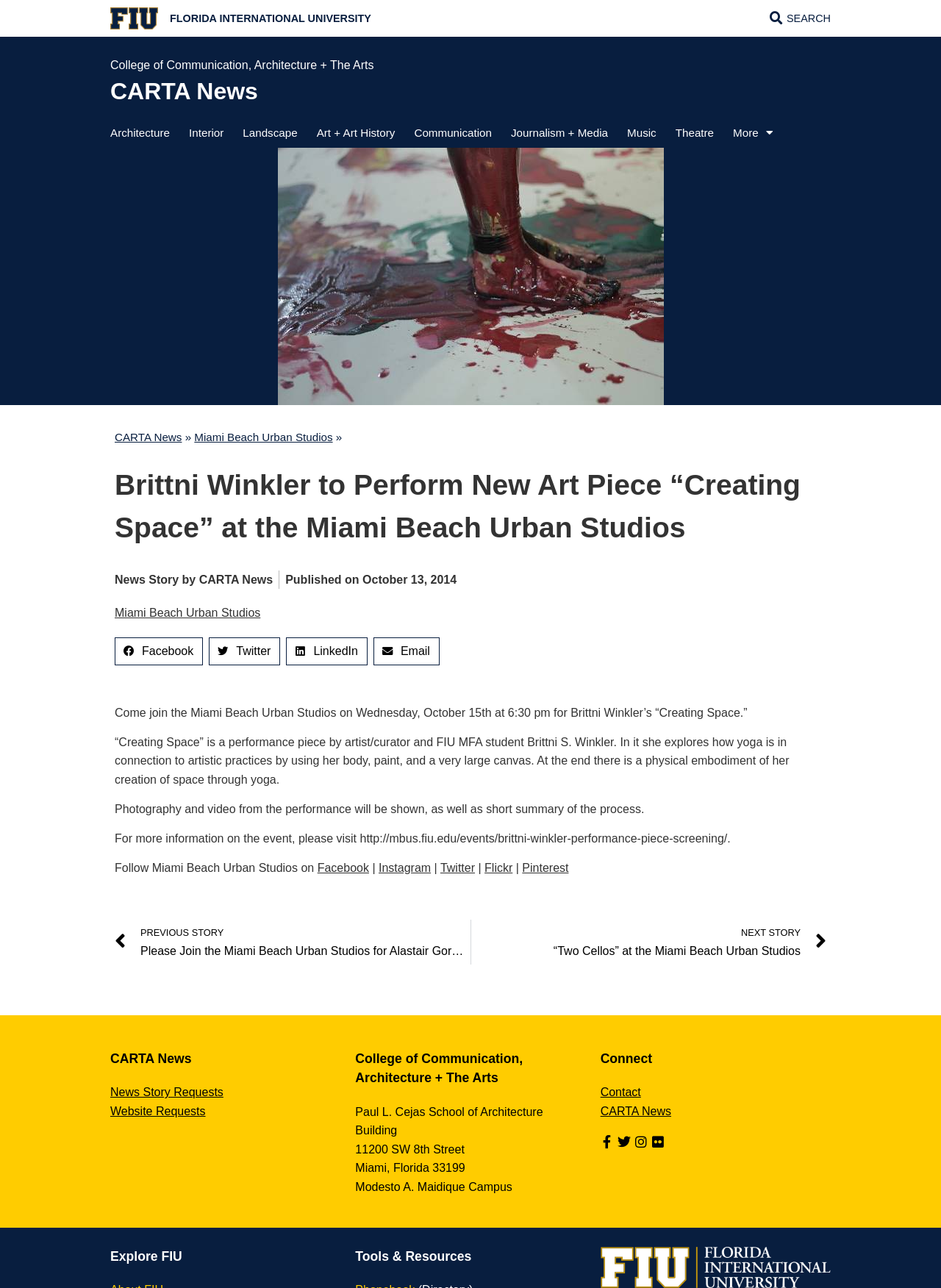What is the address of the Paul L. Cejas School of Architecture Building? From the image, respond with a single word or brief phrase.

11200 SW 8th Street, Miami, Florida 33199